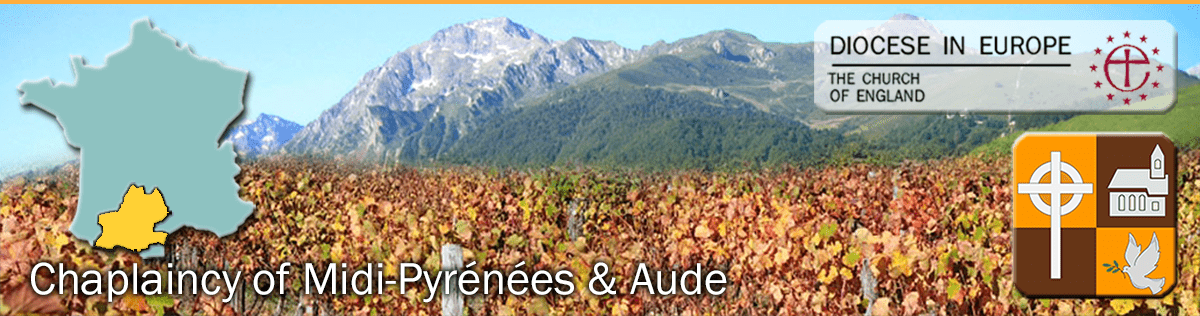What is symbolized by the mountains and vineyards in the background?
Look at the image and answer with only one word or phrase.

cultural and natural heritage